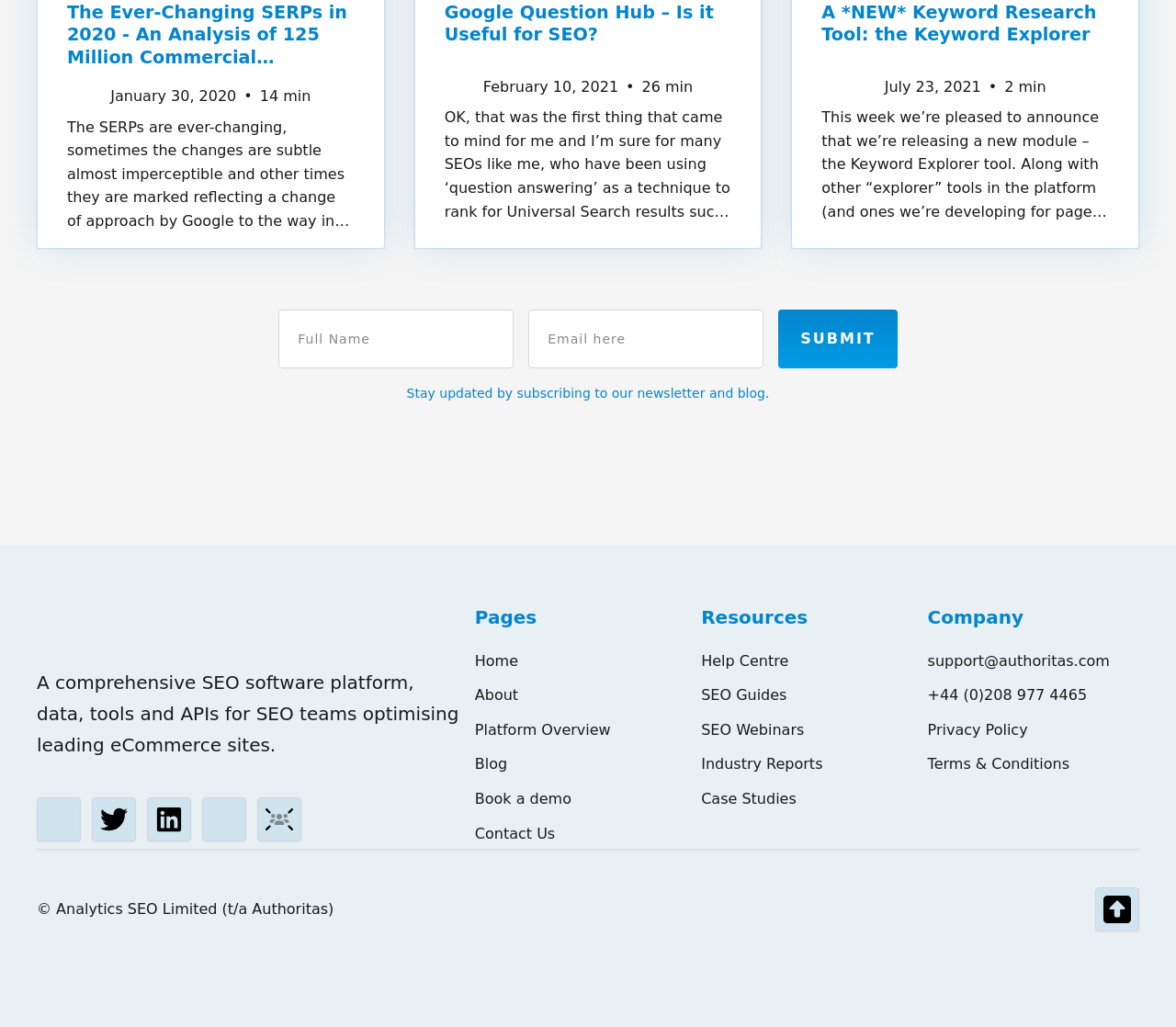Determine the bounding box coordinates of the target area to click to execute the following instruction: "Subscribe to the newsletter."

[0.237, 0.287, 0.763, 0.358]